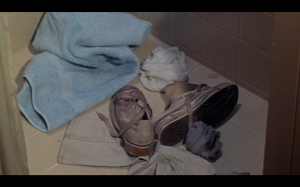Please answer the following question using a single word or phrase: 
What is the arrangement of the clothing on the floor suggesting?

A spontaneous moment